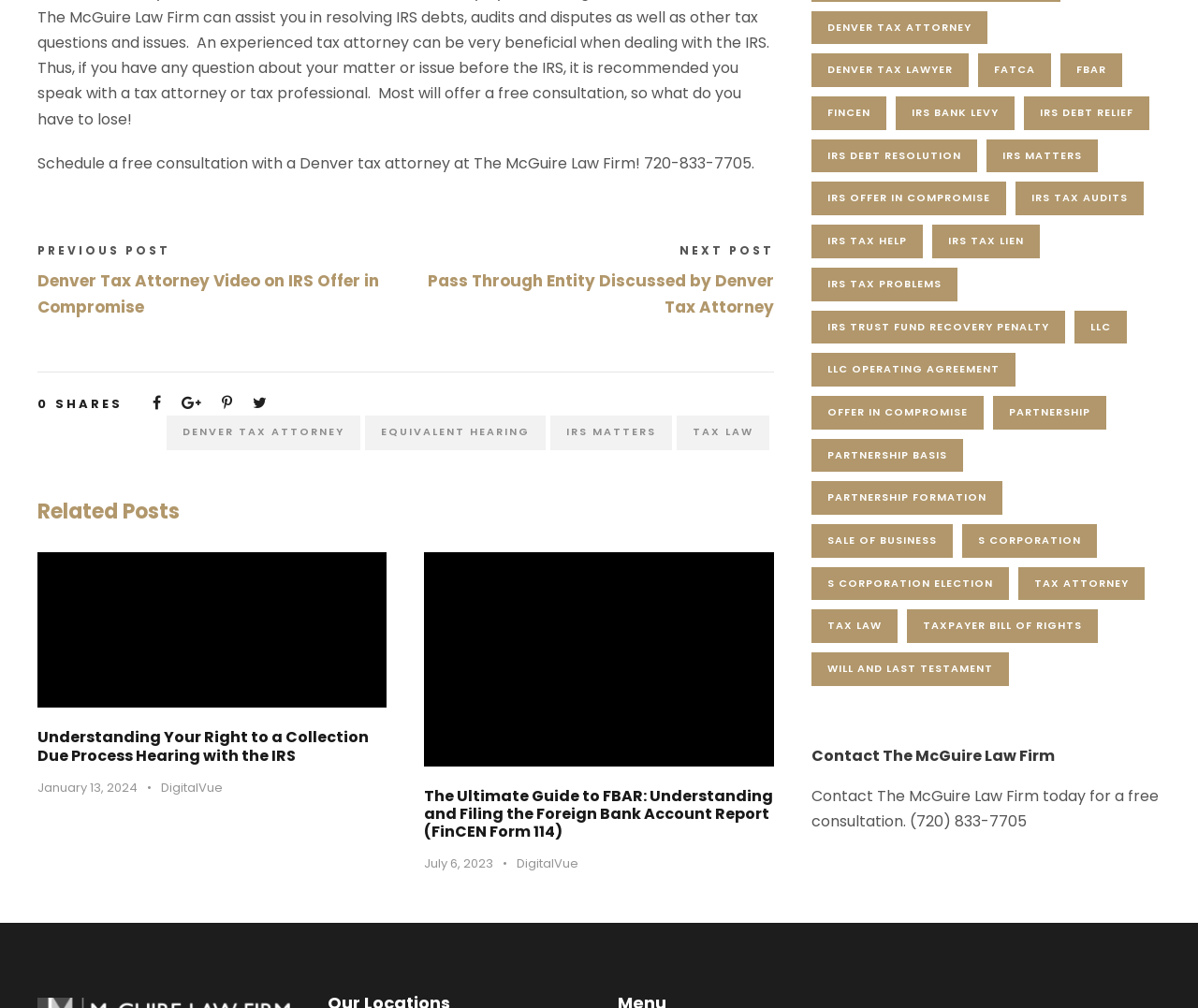Locate the coordinates of the bounding box for the clickable region that fulfills this instruction: "Click on Home".

None